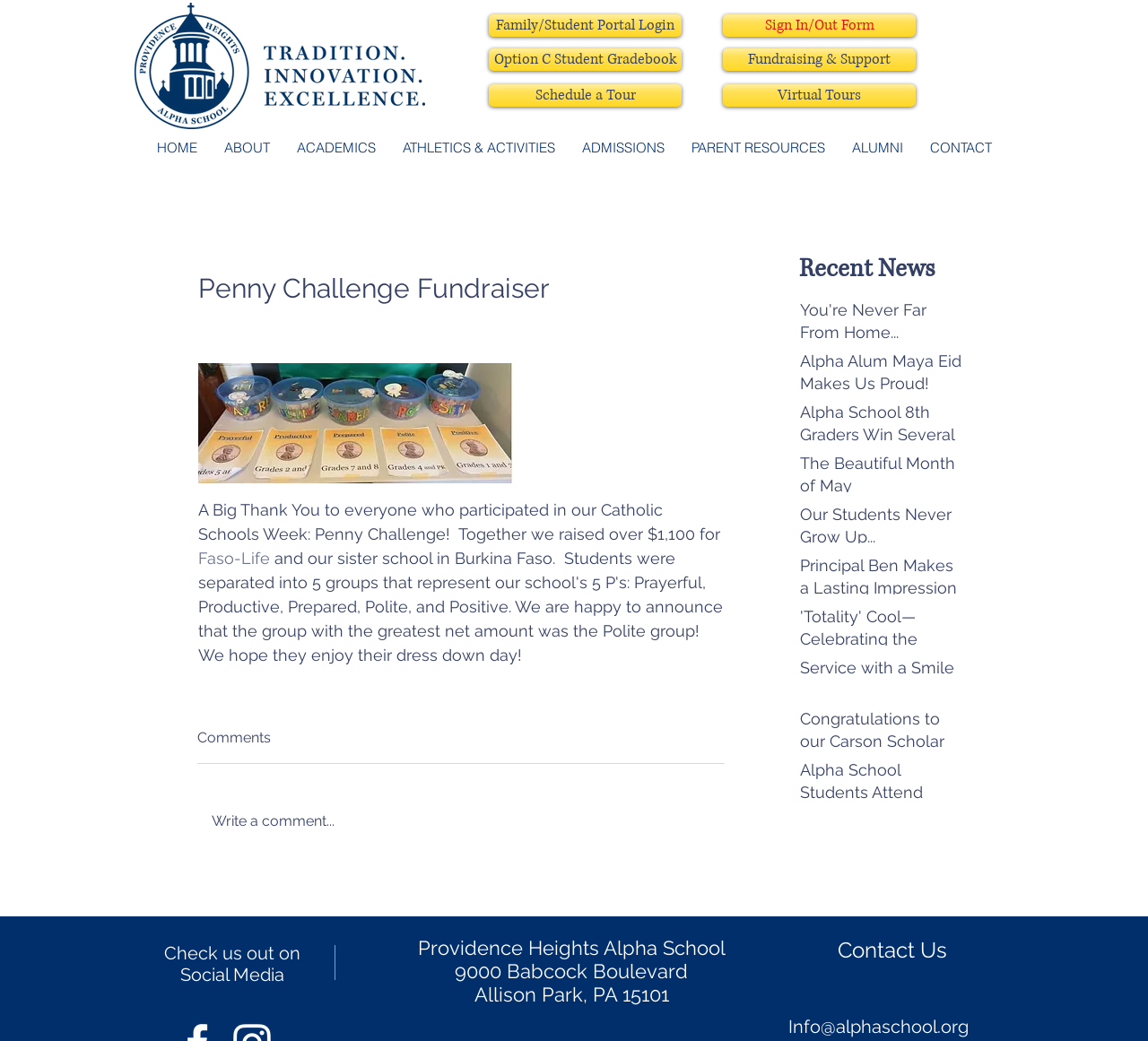What is the name of the school?
Please provide a single word or phrase as your answer based on the screenshot.

Providence Heights Alpha School